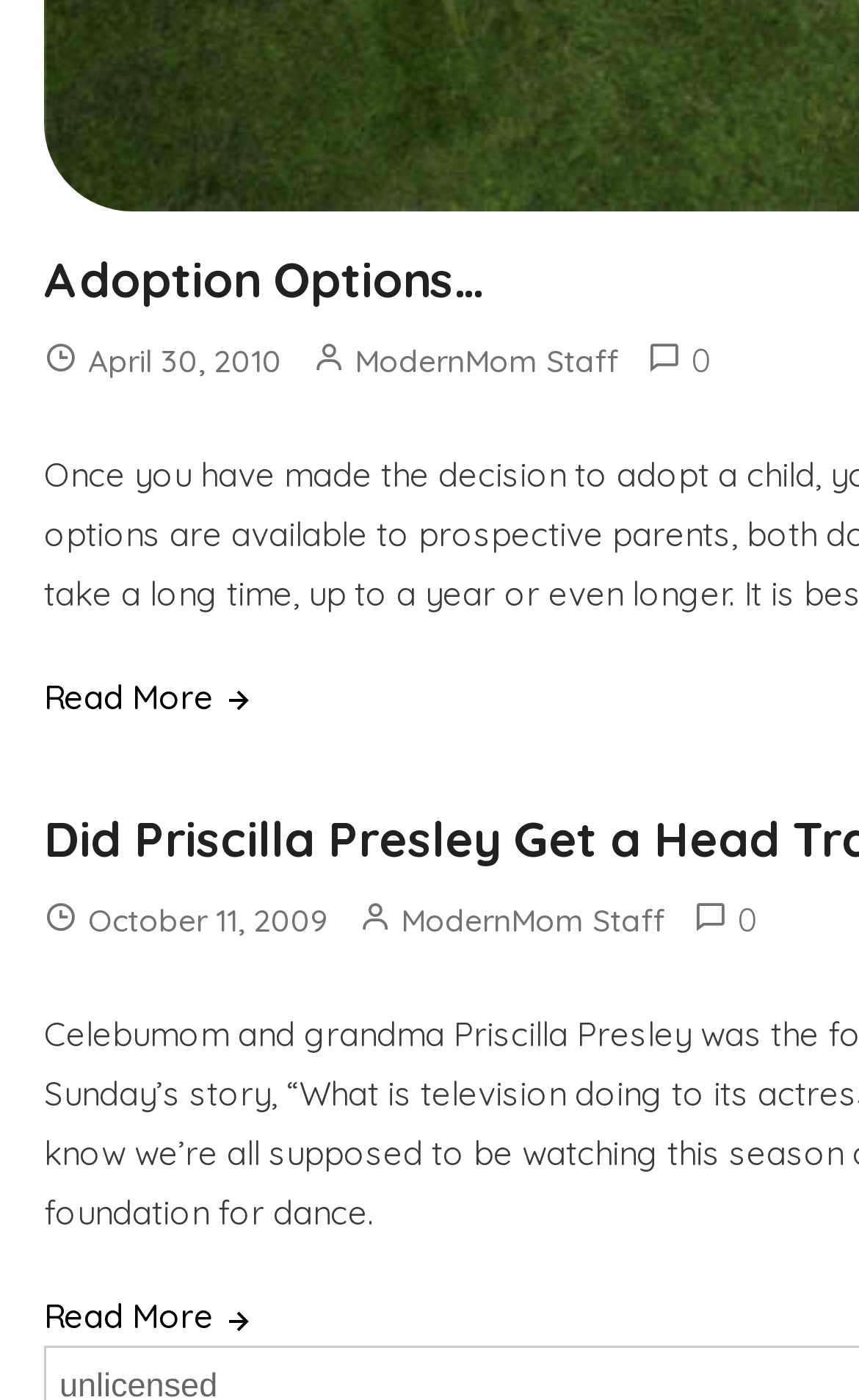Answer succinctly with a single word or phrase:
How many articles are listed on this page?

3